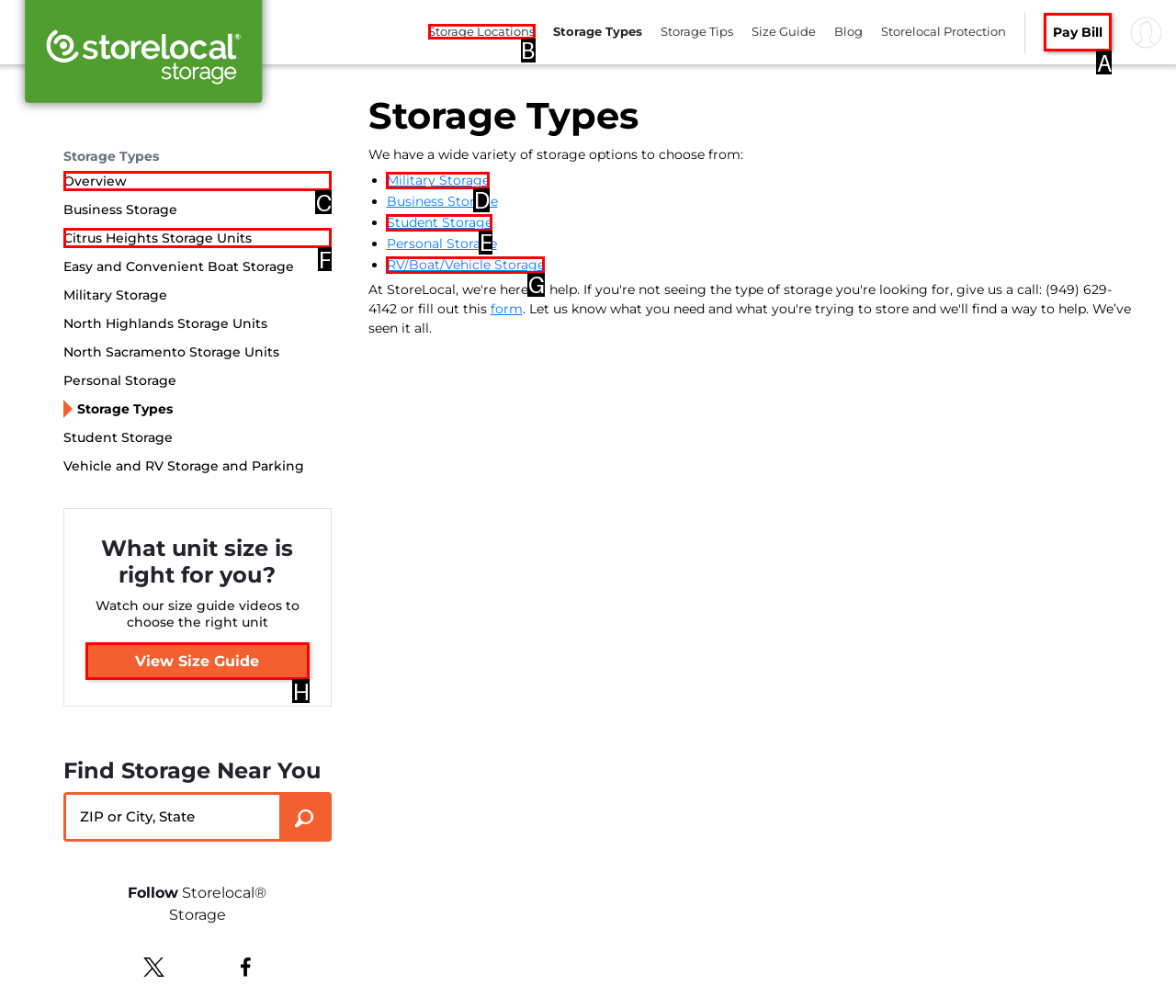What letter corresponds to the UI element to complete this task: Click on the 'Pay Bill' button
Answer directly with the letter.

A